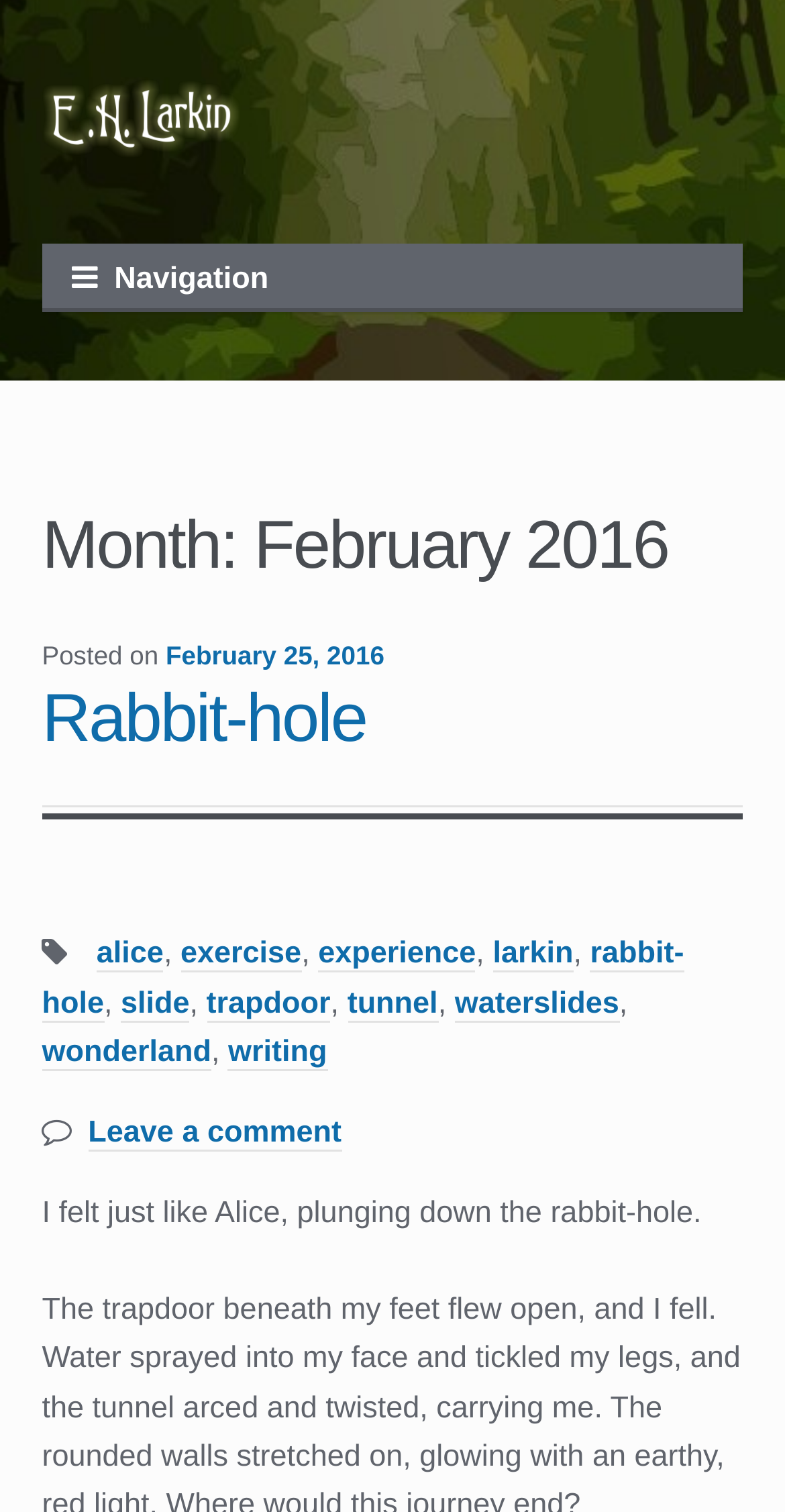Identify the bounding box coordinates of the element to click to follow this instruction: 'Click the navigation button'. Ensure the coordinates are four float values between 0 and 1, provided as [left, top, right, bottom].

[0.053, 0.16, 0.947, 0.206]